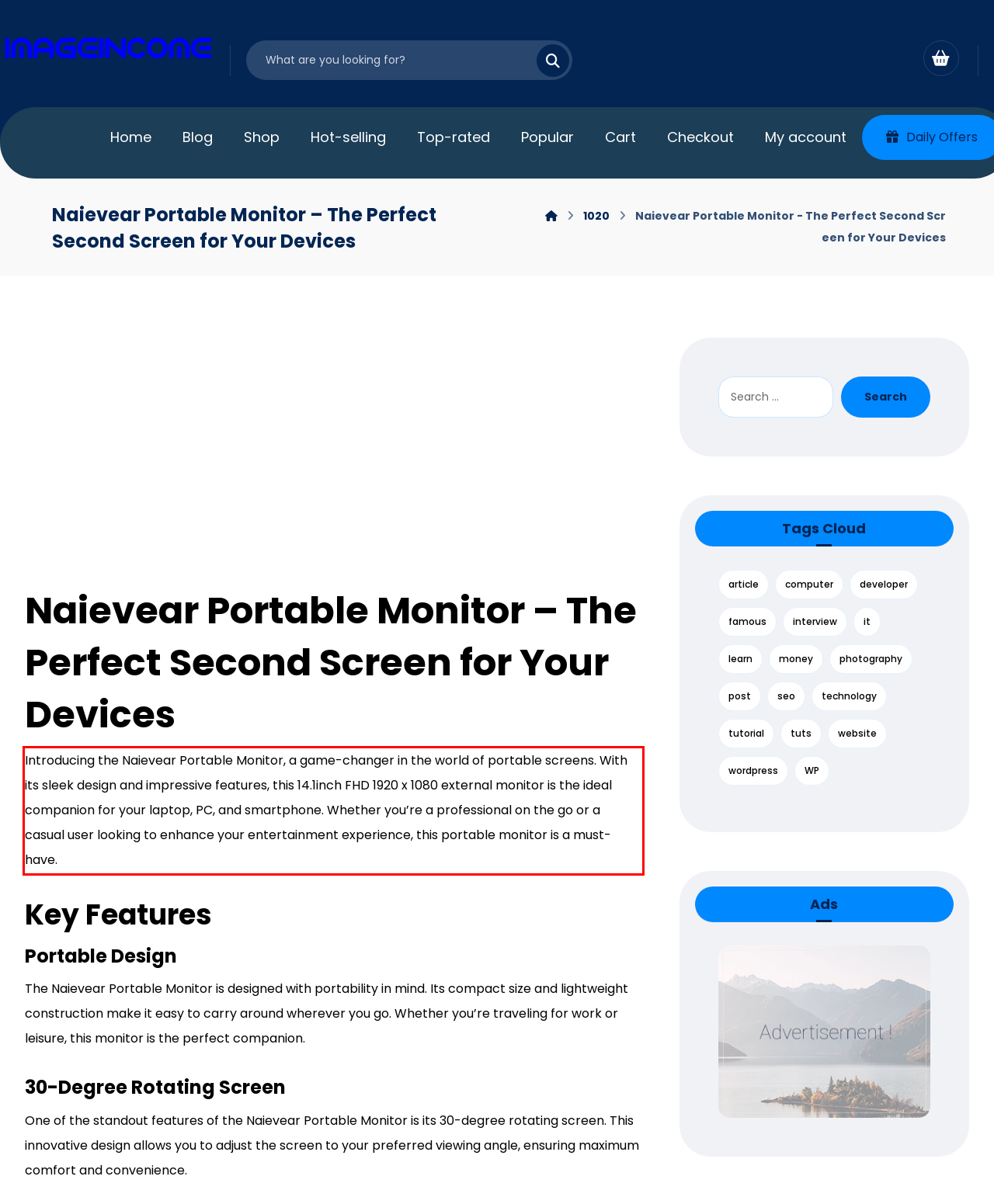Using the webpage screenshot, recognize and capture the text within the red bounding box.

Introducing the Naievear Portable Monitor, a game-changer in the world of portable screens. With its sleek design and impressive features, this 14.1inch FHD 1920 x 1080 external monitor is the ideal companion for your laptop, PC, and smartphone. Whether you’re a professional on the go or a casual user looking to enhance your entertainment experience, this portable monitor is a must-have.